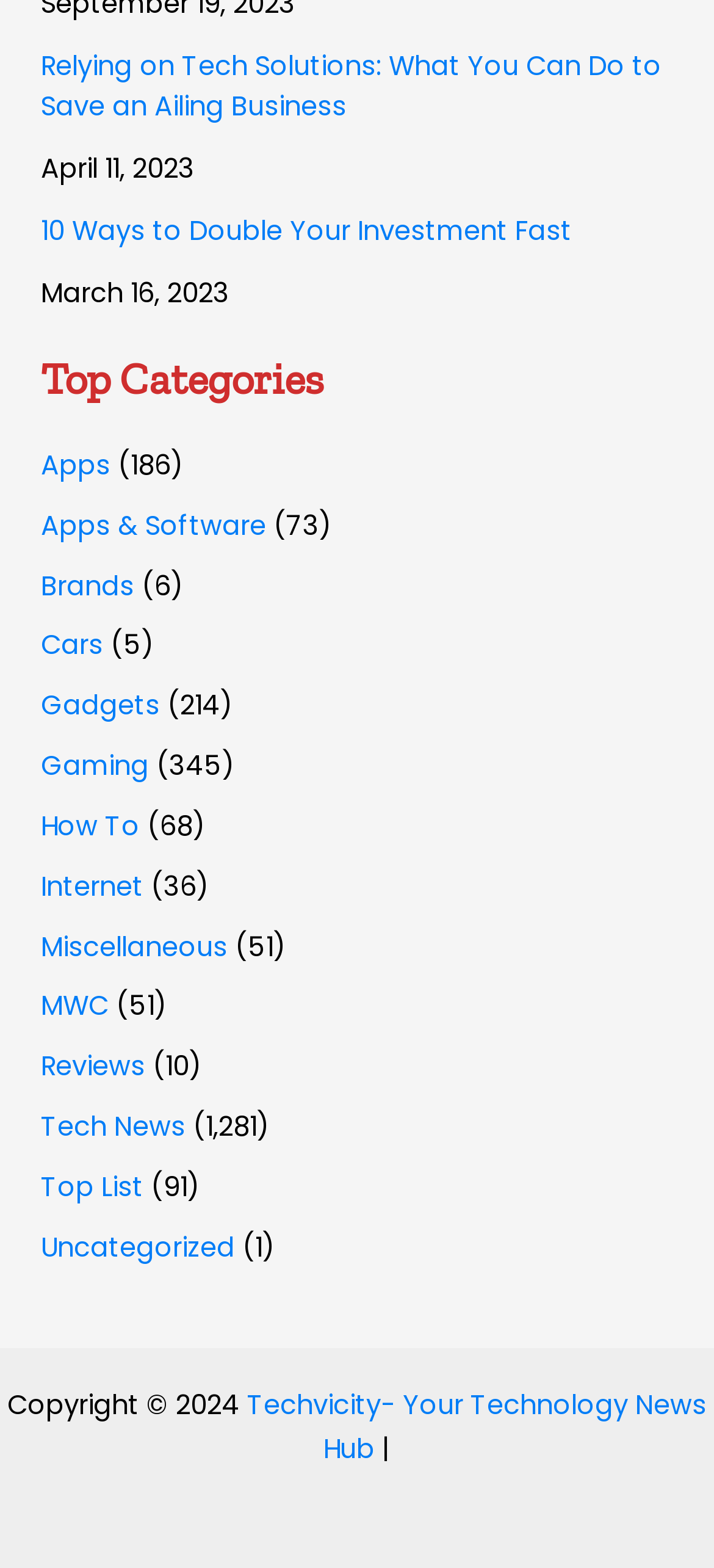Please indicate the bounding box coordinates of the element's region to be clicked to achieve the instruction: "Read the article about relying on tech solutions". Provide the coordinates as four float numbers between 0 and 1, i.e., [left, top, right, bottom].

[0.058, 0.031, 0.927, 0.079]